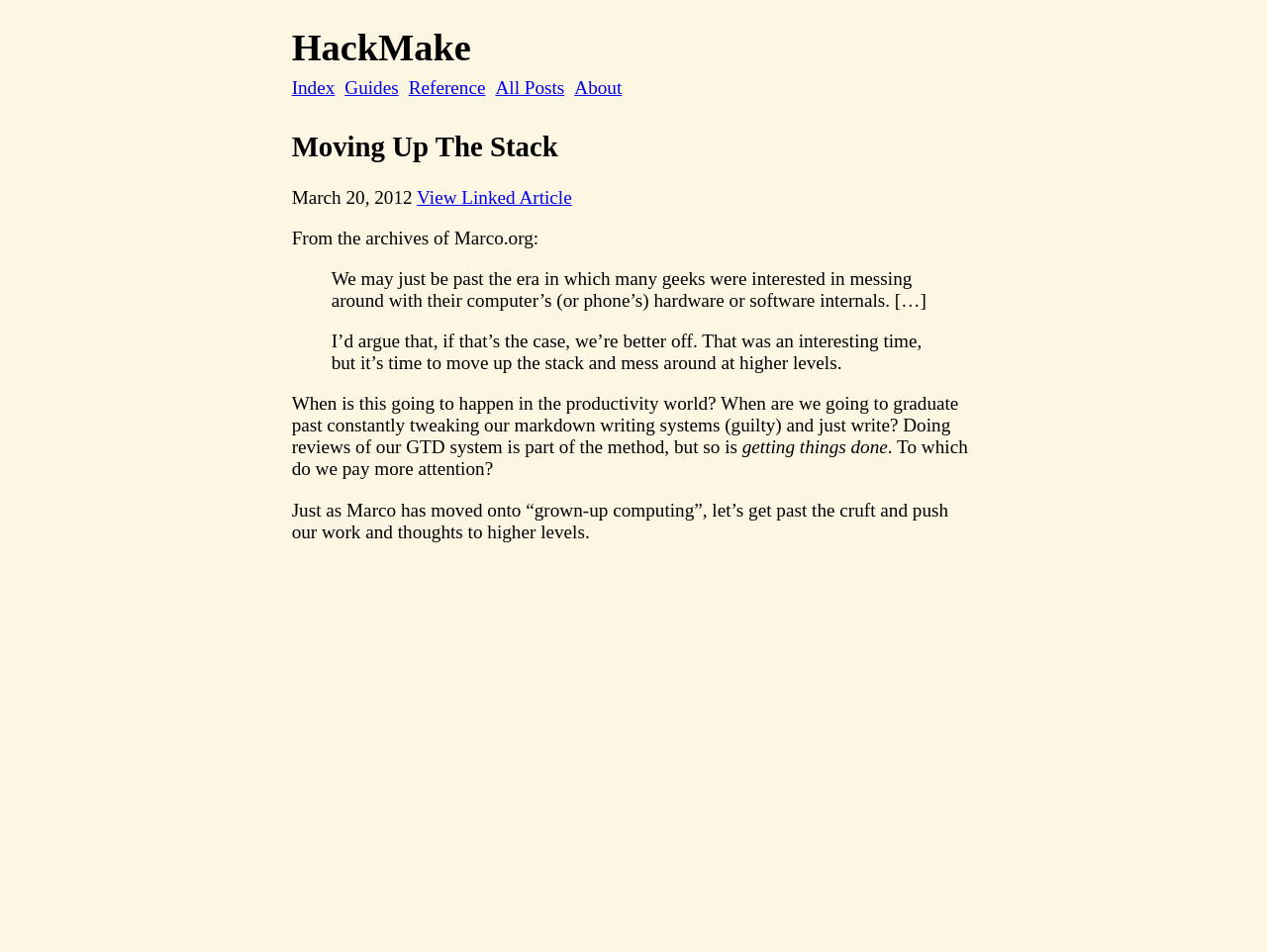Who is mentioned in the article?
Could you answer the question in a detailed manner, providing as much information as possible?

I found the mention of Marco by reading the text content of the article, which quotes Marco.org and references his idea of 'grown-up computing'.